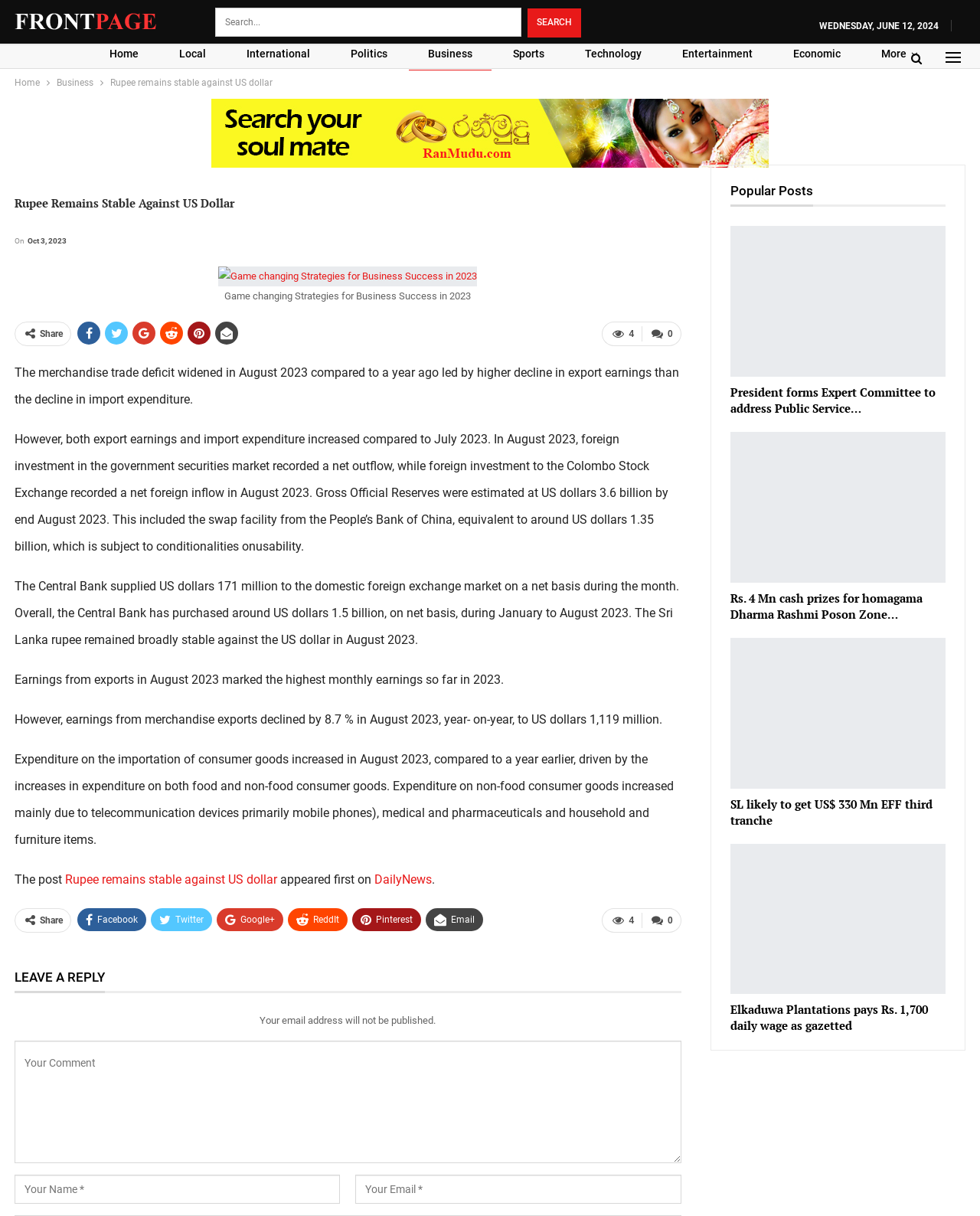Extract the primary headline from the webpage and present its text.

Rupee Remains Stable Against US Dollar